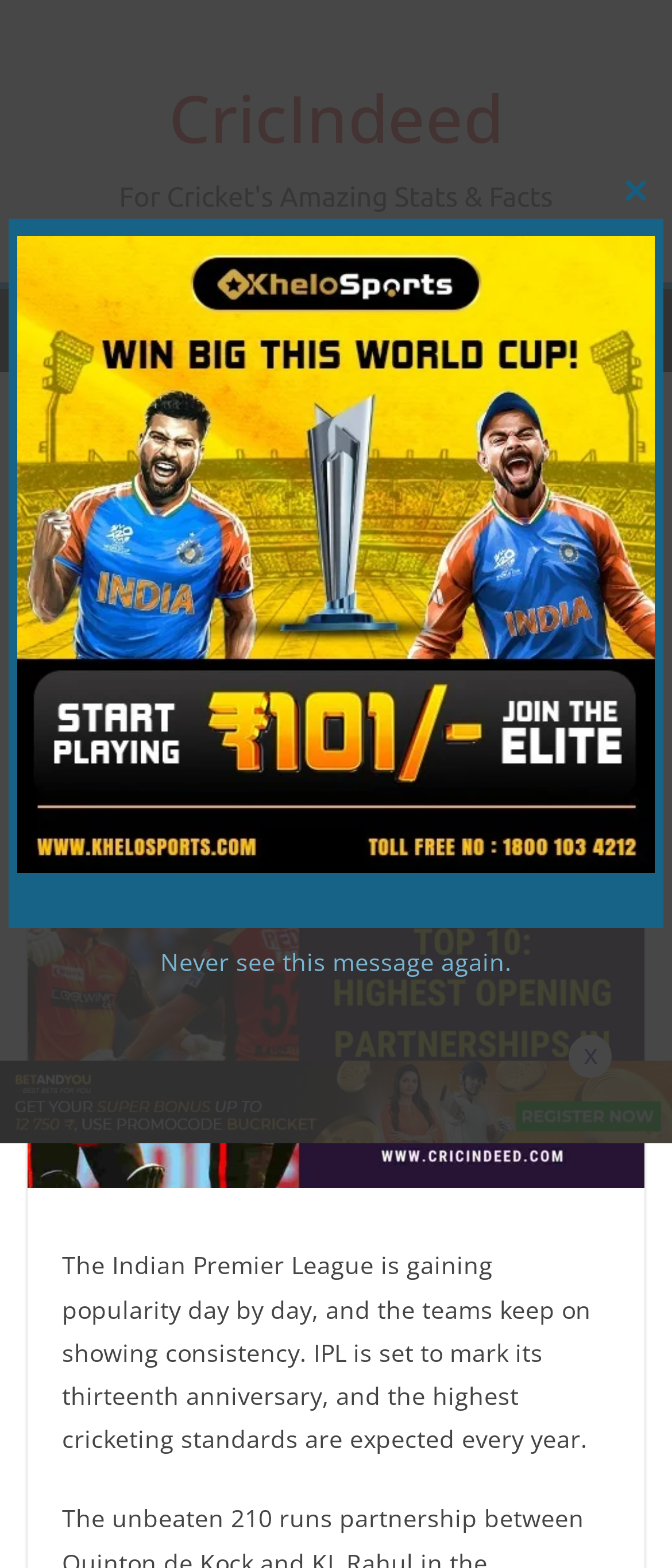What is the title or heading displayed on the webpage?

Top 10: Highest Opening Partnerships in IPL History